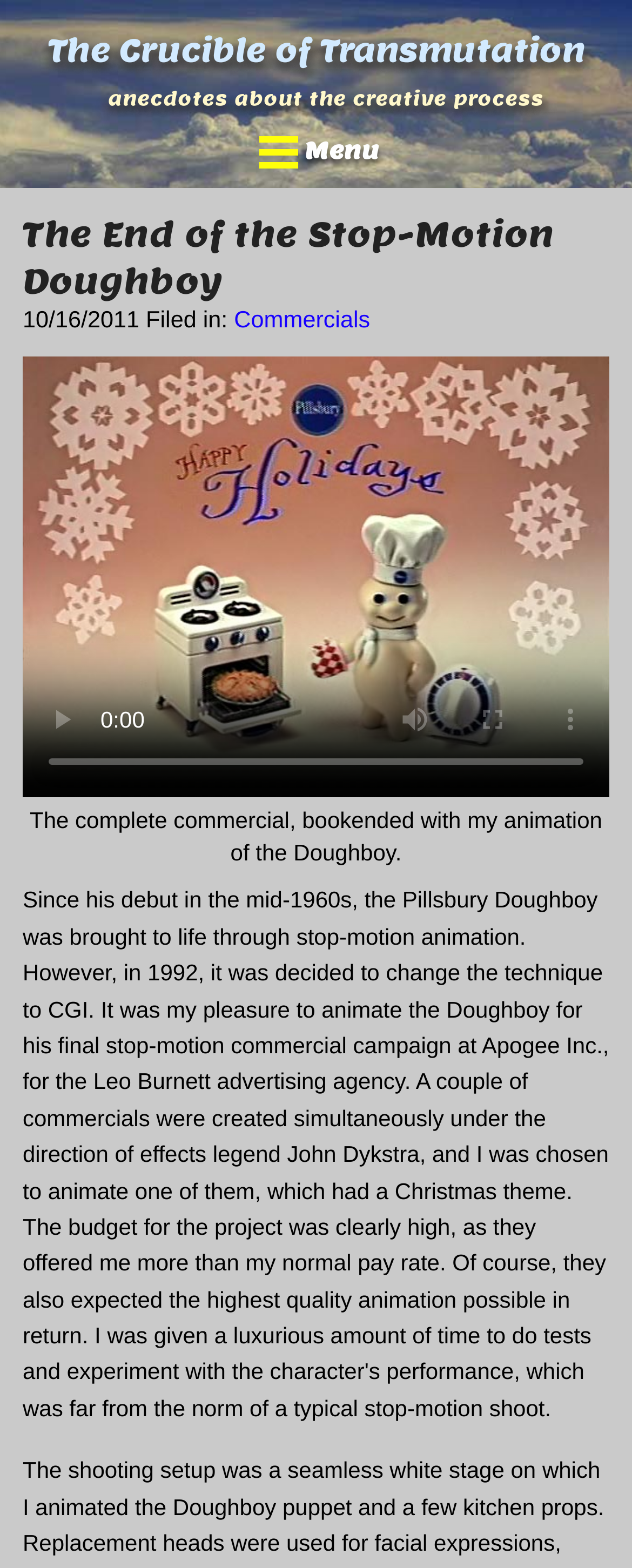What is the category of the filed post?
Based on the image content, provide your answer in one word or a short phrase.

Commercials